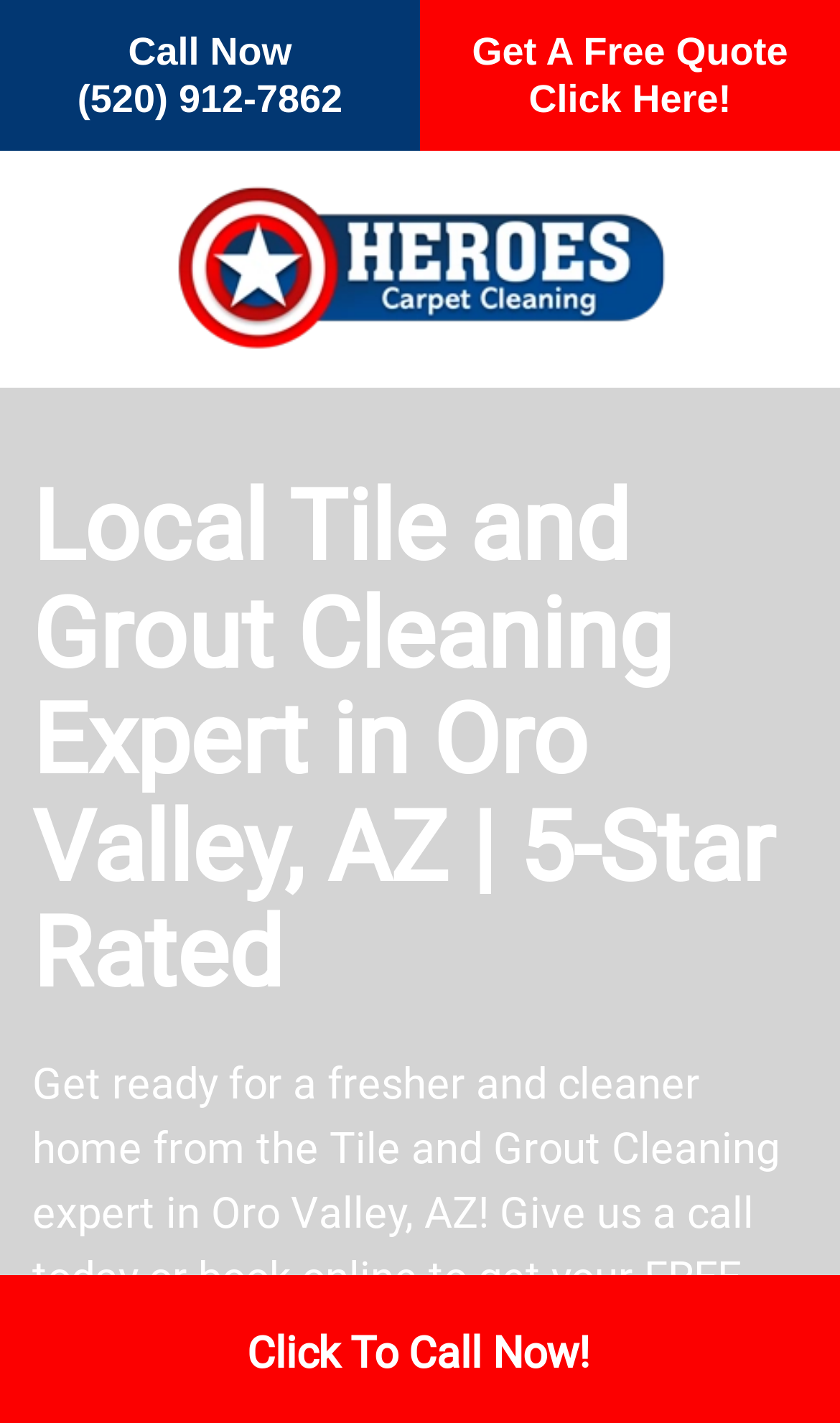What is the rating of the tile and grout cleaning expert?
Using the image, provide a detailed and thorough answer to the question.

I found the rating by looking at the heading 'Local Tile and Grout Cleaning Expert in Oro Valley, AZ | 5-Star Rated', which suggests that the tile and grout cleaning expert has a 5-star rating.